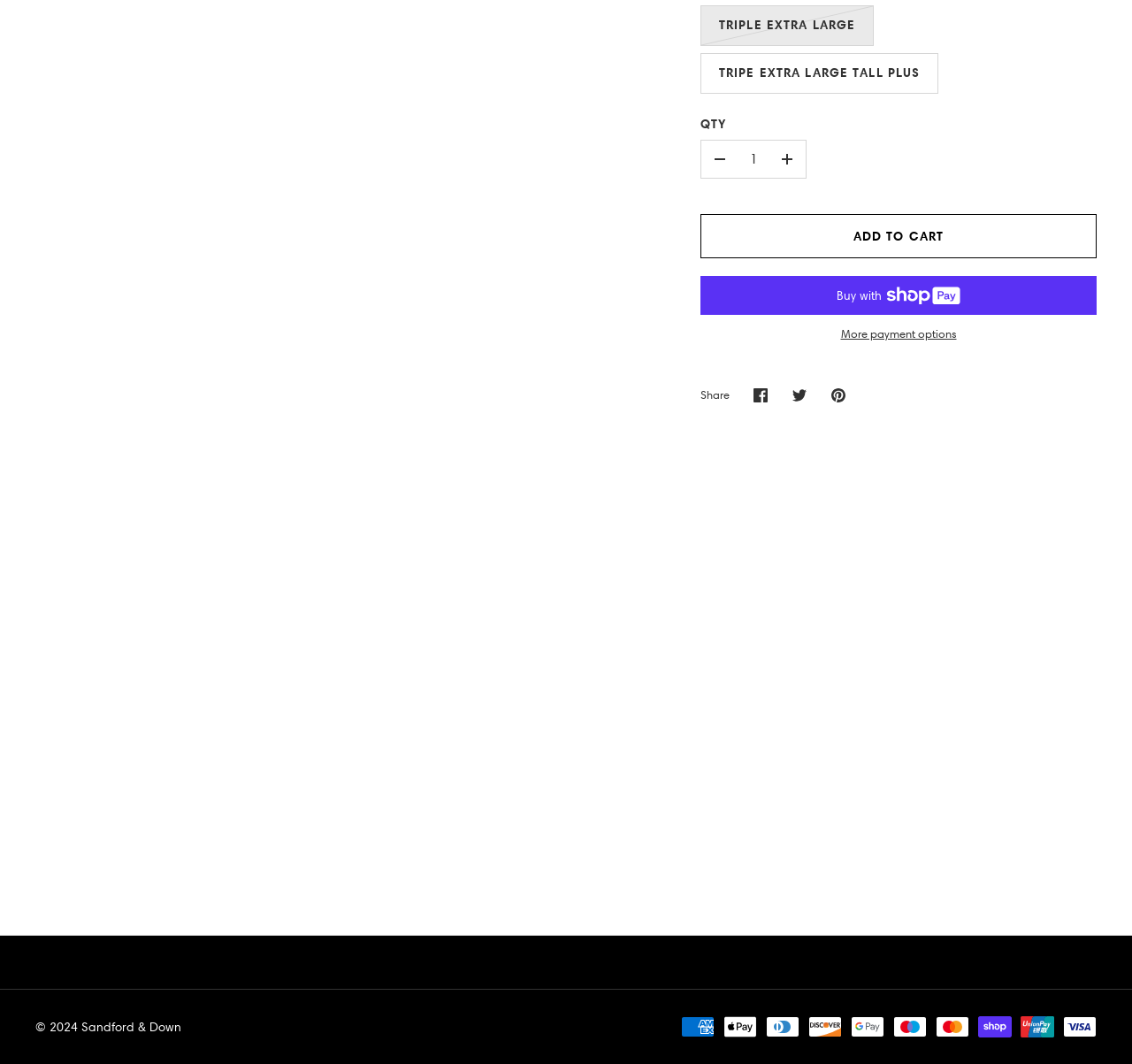Could you find the bounding box coordinates of the clickable area to complete this instruction: "Share on Facebook"?

[0.655, 0.353, 0.689, 0.39]